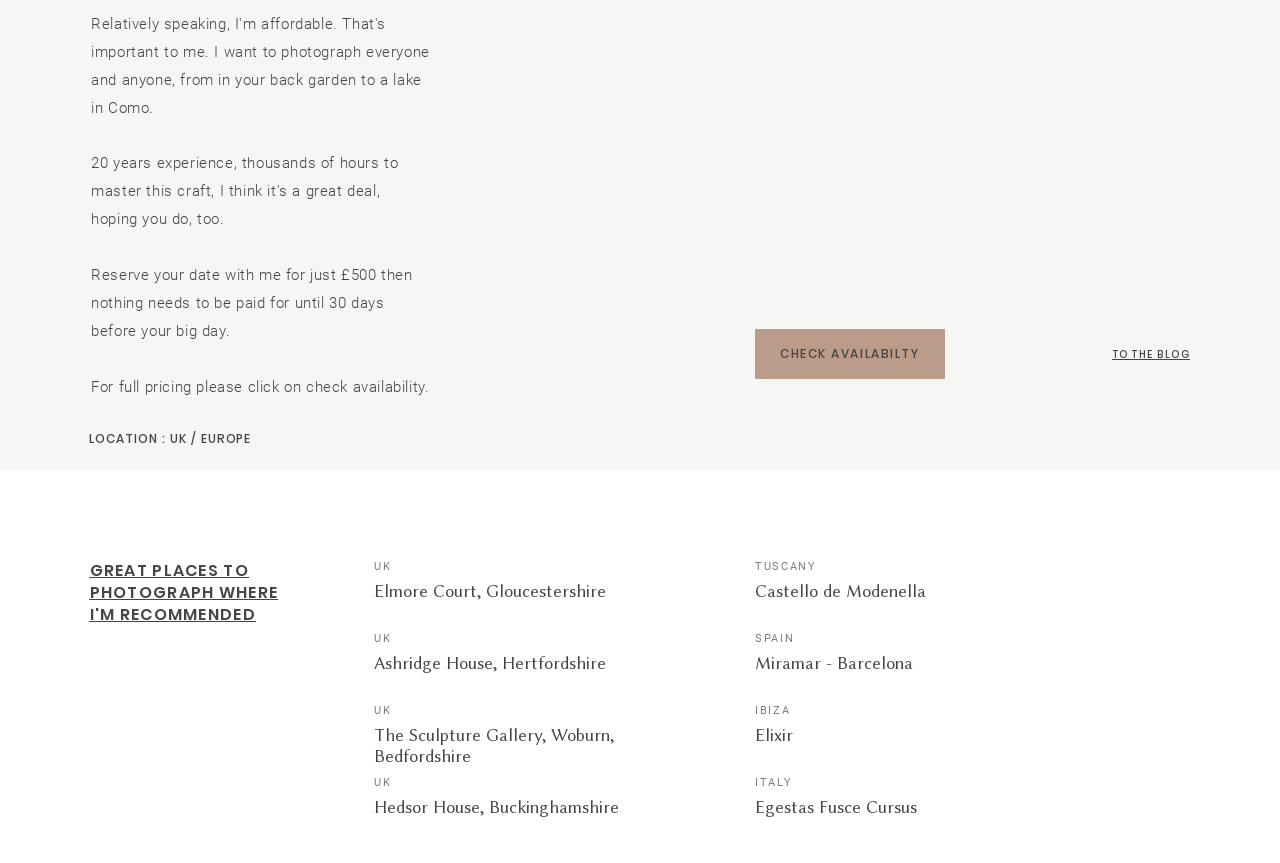Respond to the question below with a concise word or phrase:
What is the name of the location in Gloucestershire?

Elmore Court